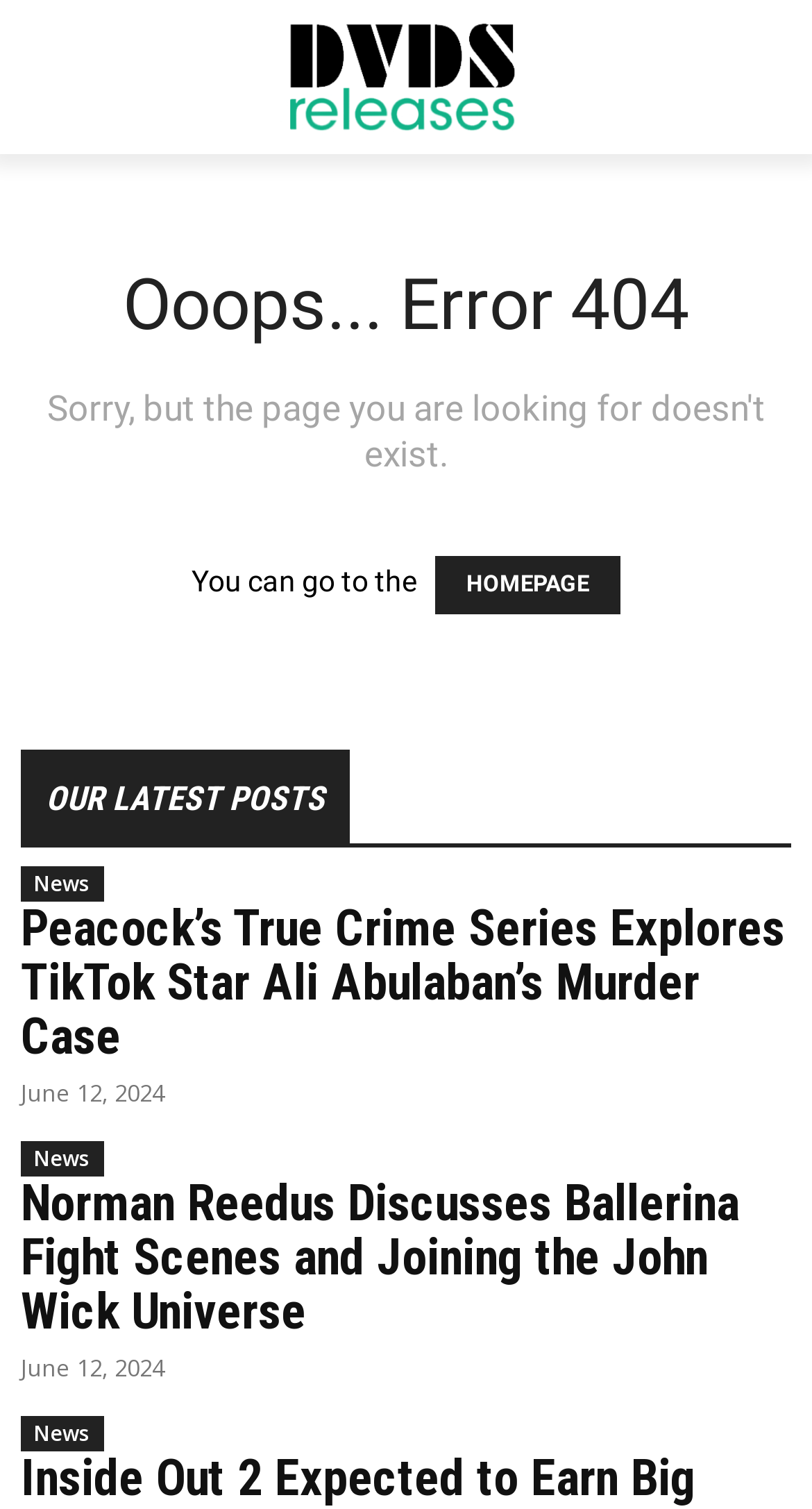What category are the posts under?
We need a detailed and meticulous answer to the question.

The posts are categorized under 'News', as indicated by the links and headings on the page, which suggest that they are news articles or updates.